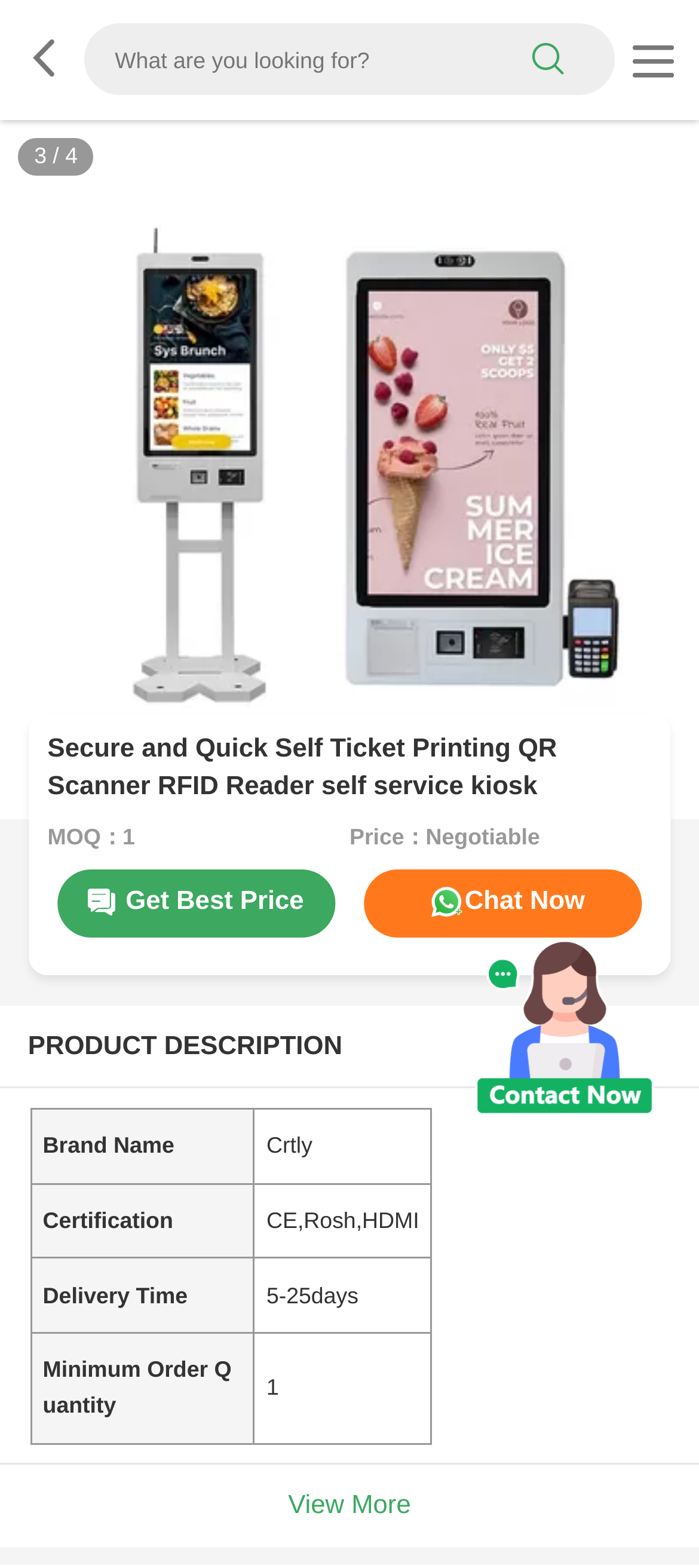Examine the image carefully and respond to the question with a detailed answer: 
What is the brand name of the product?

I found the answer by looking at the table under the 'PRODUCT DESCRIPTION' section, where it lists the product details. In the row with the header 'Brand Name', the value is 'Crtly'.